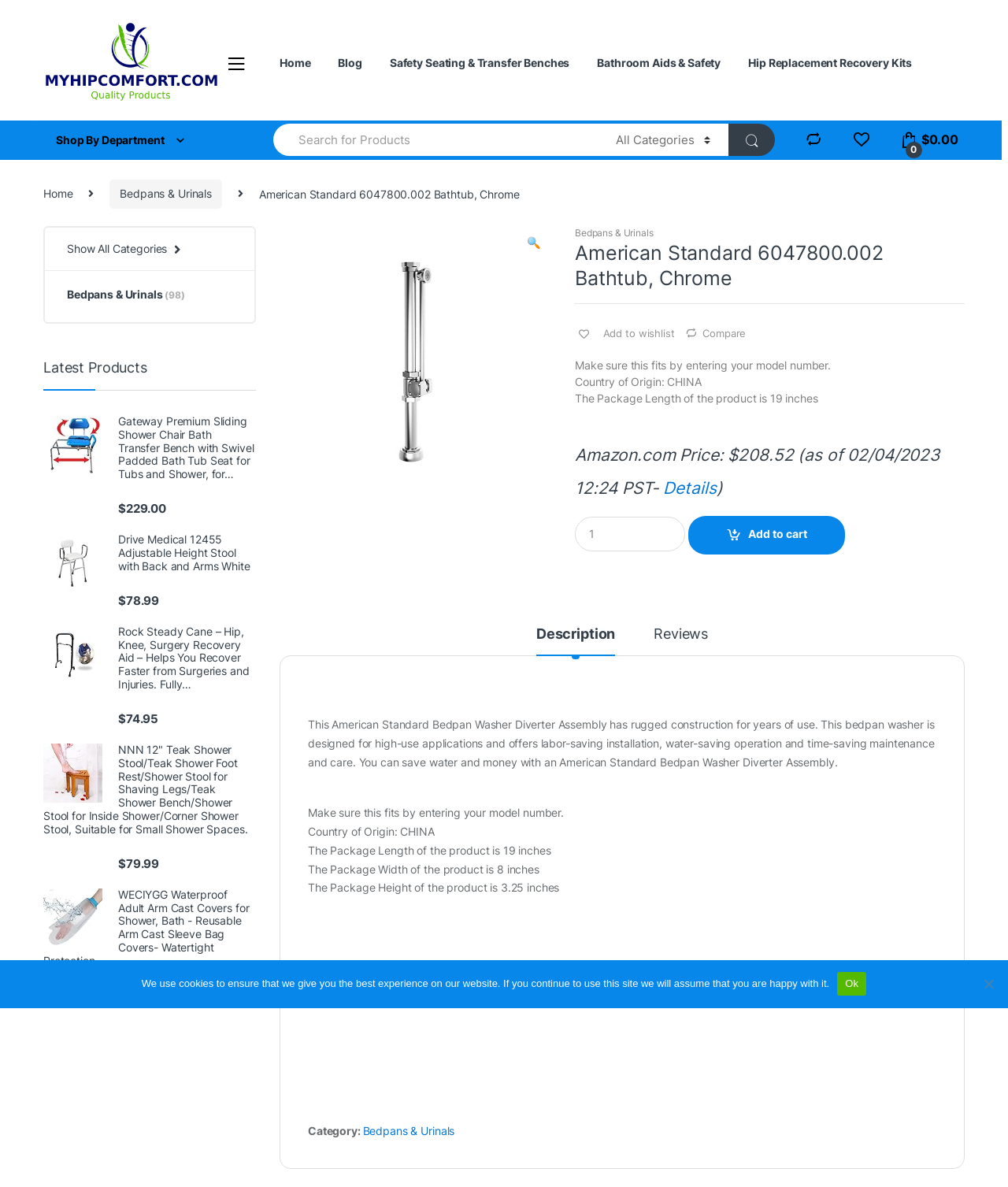Provide a one-word or short-phrase answer to the question:
What is the function of the 'Add to wishlist' button?

To add the product to the wishlist